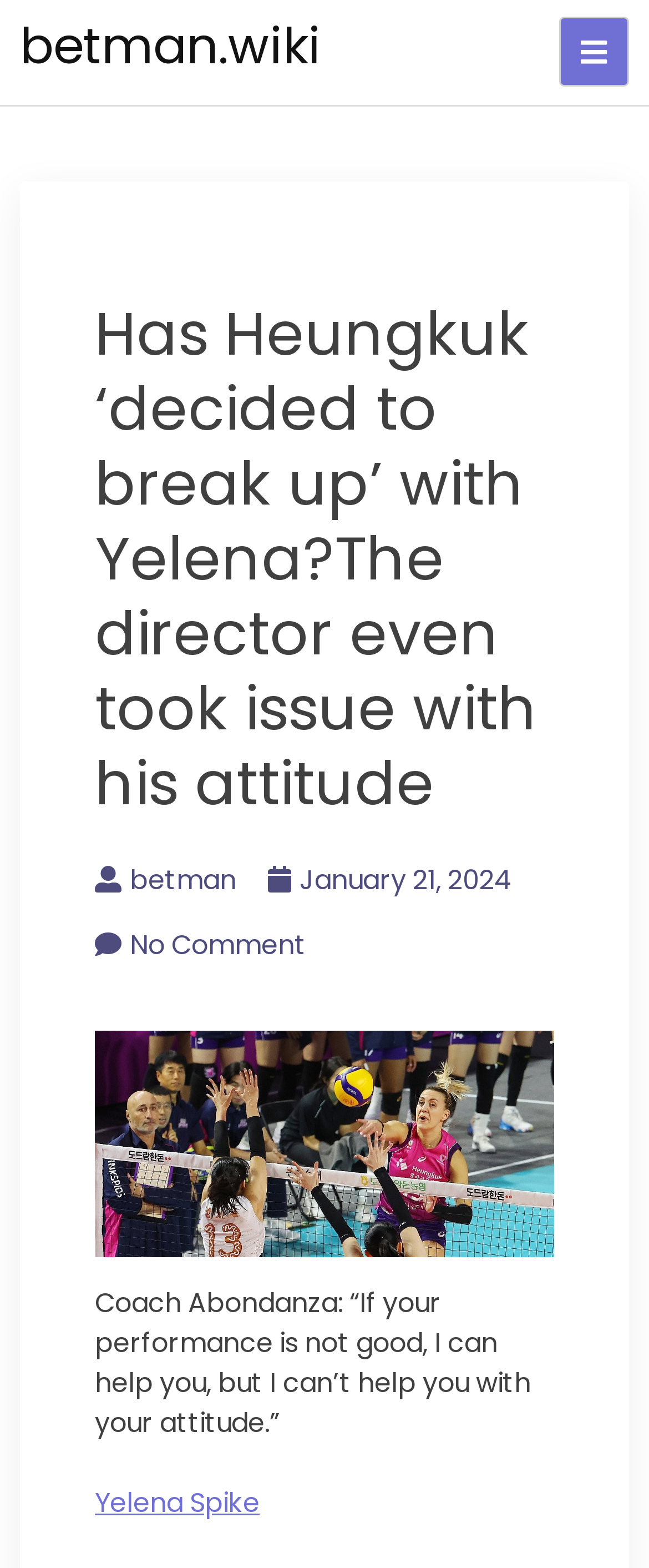Please answer the following question using a single word or phrase: 
What is the name of the coach mentioned in the article?

Coach Abondanza